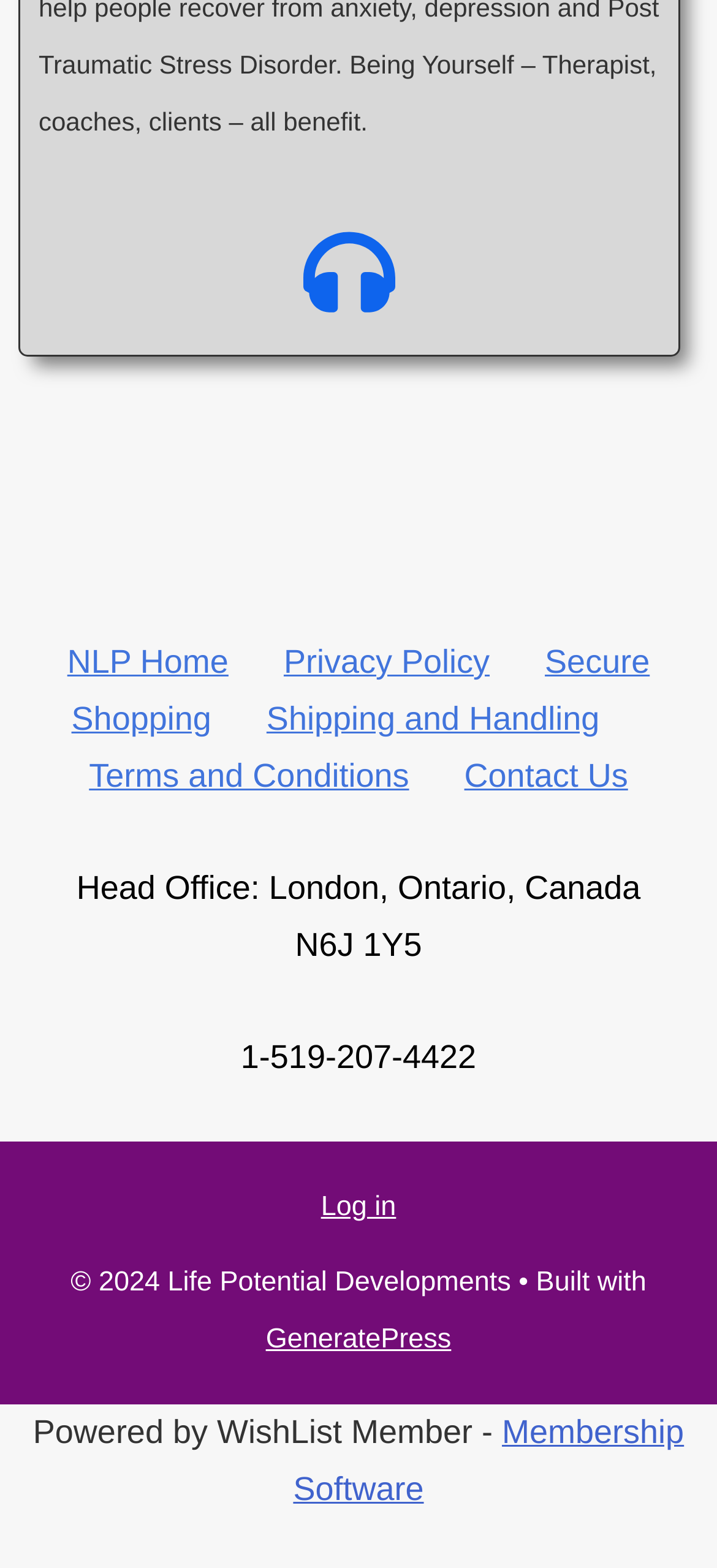What is the phone number of the Head Office?
Ensure your answer is thorough and detailed.

I found the phone number in the StaticText element with the text '1-519-207-4422' in the second complementary section.